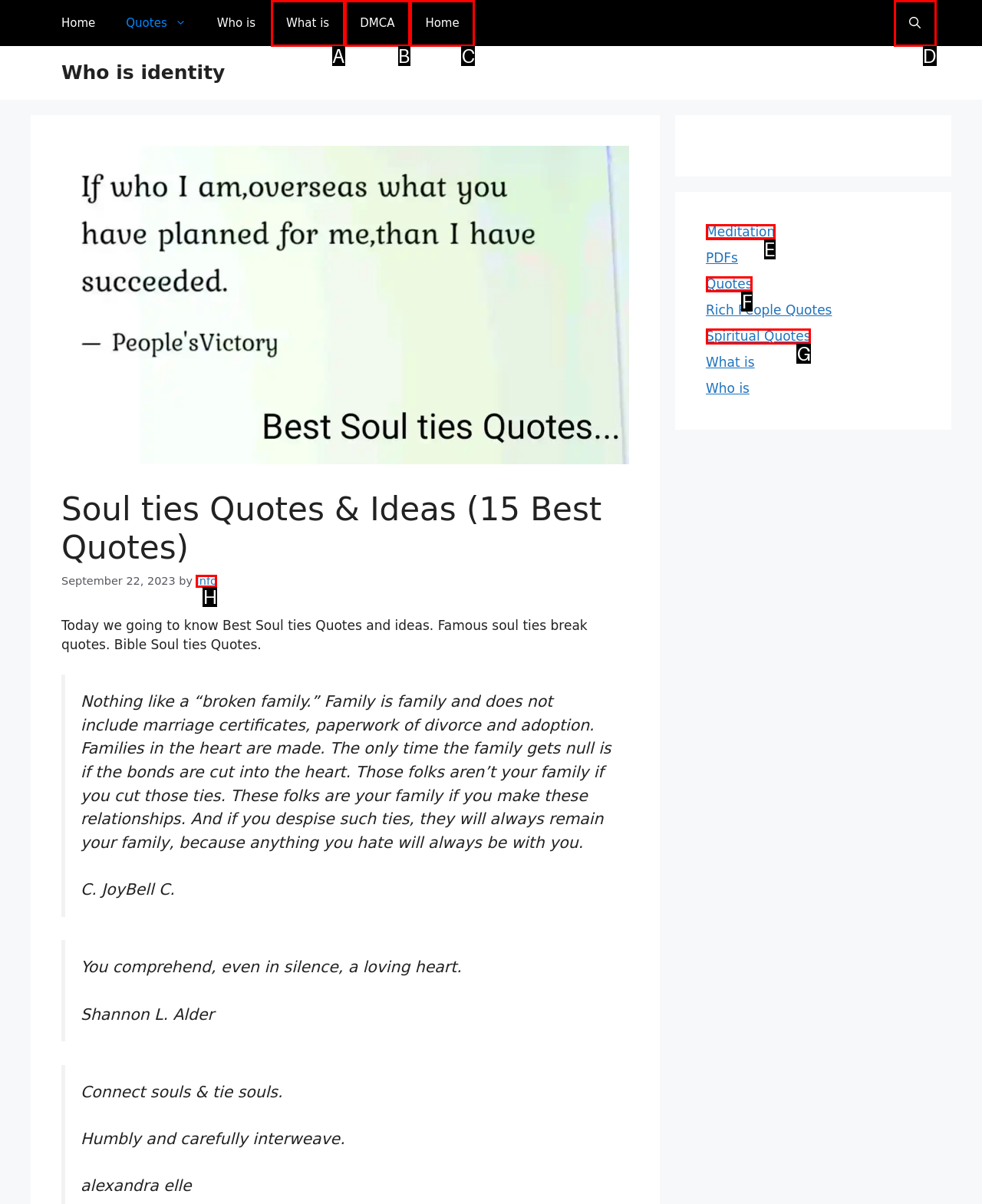Find the HTML element that matches the description: Info
Respond with the corresponding letter from the choices provided.

H